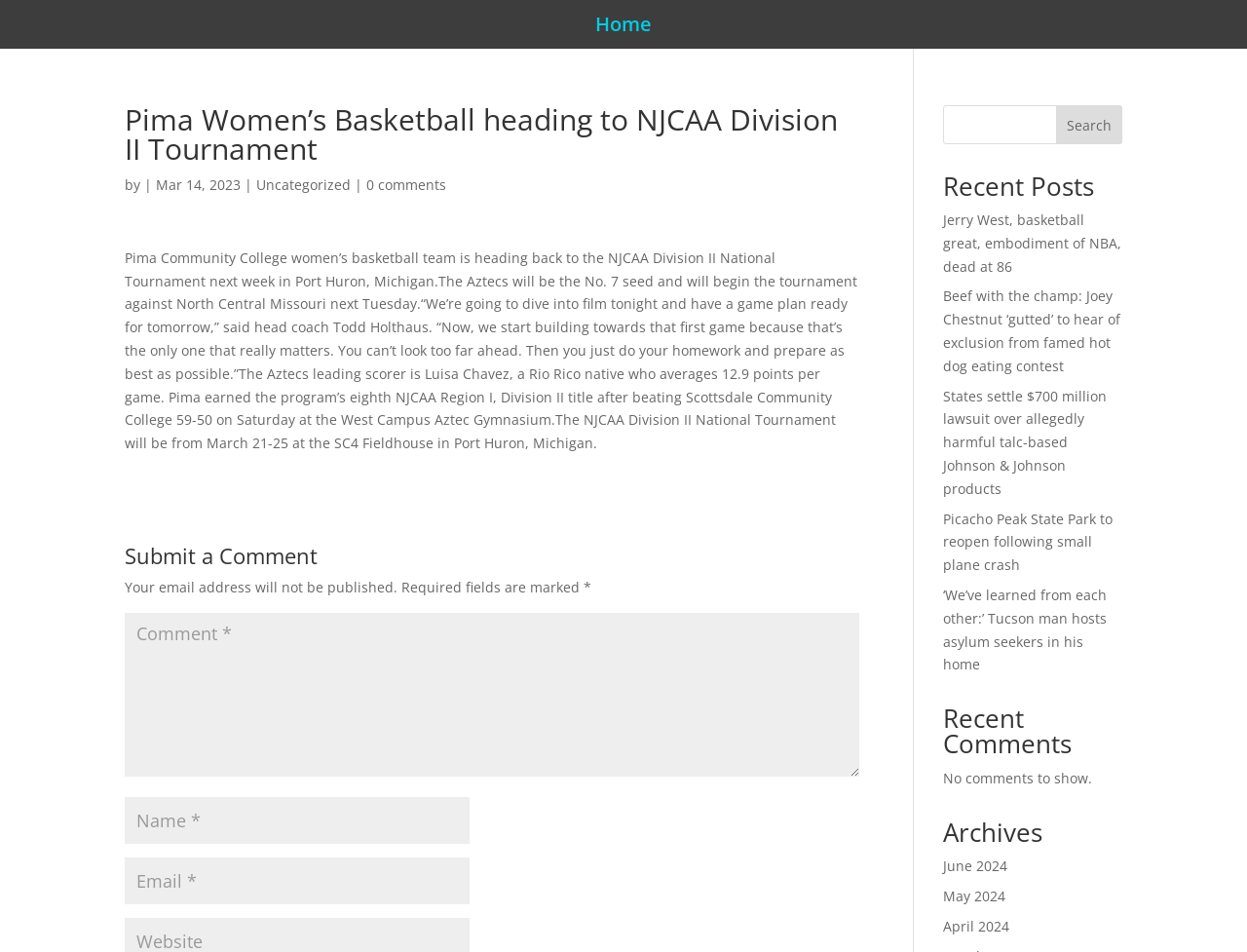Please identify the bounding box coordinates of where to click in order to follow the instruction: "Leave a comment".

[0.1, 0.644, 0.689, 0.816]